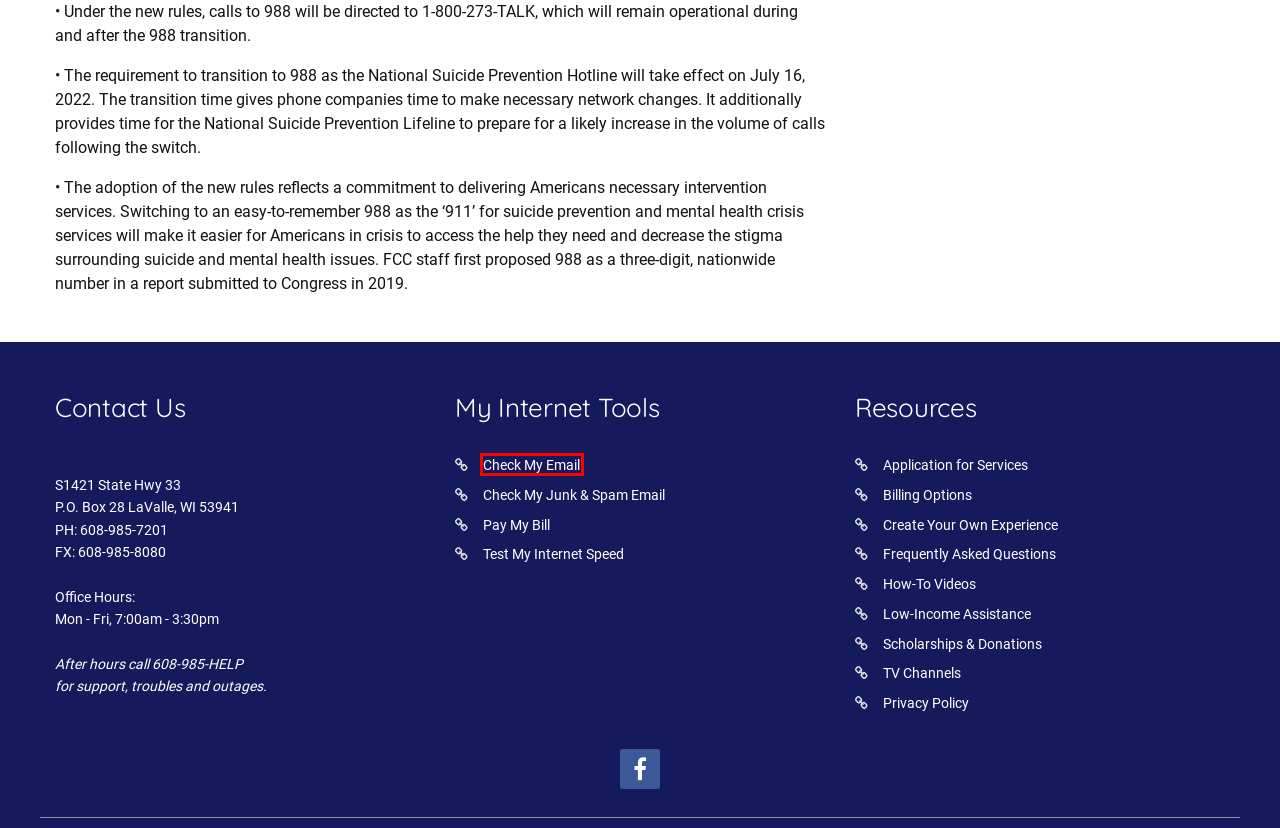Examine the screenshot of a webpage with a red bounding box around an element. Then, select the webpage description that best represents the new page after clicking the highlighted element. Here are the descriptions:
A. Airstream Communications LLC
B. Low-Income Assistance - LaValle Telephone Cooperative
C. Personal Dashboard Login
D. Privacy Policy - LaValle Telephone Cooperative
E. Business - LaValle Telephone Cooperative
F. Midwest Tel Net Webmail :: Welcome to Midwest Tel Net Webmail
G. Channels - LaValle Telephone Cooperative
H. Billing Options - LaValle Telephone Cooperative

F